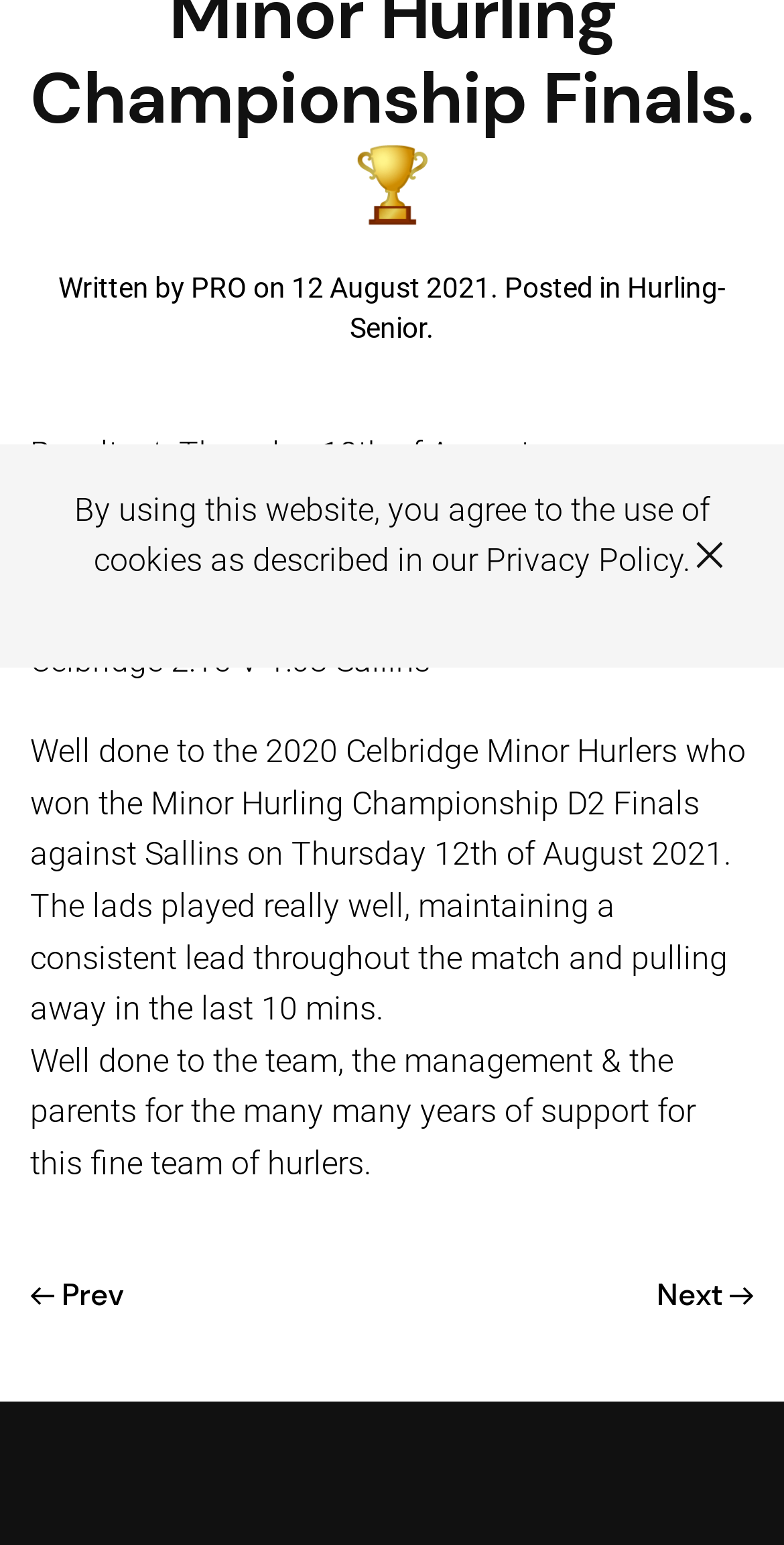Bounding box coordinates are specified in the format (top-left x, top-left y, bottom-right x, bottom-right y). All values are floating point numbers bounded between 0 and 1. Please provide the bounding box coordinate of the region this sentence describes: Next

[0.837, 0.822, 0.962, 0.855]